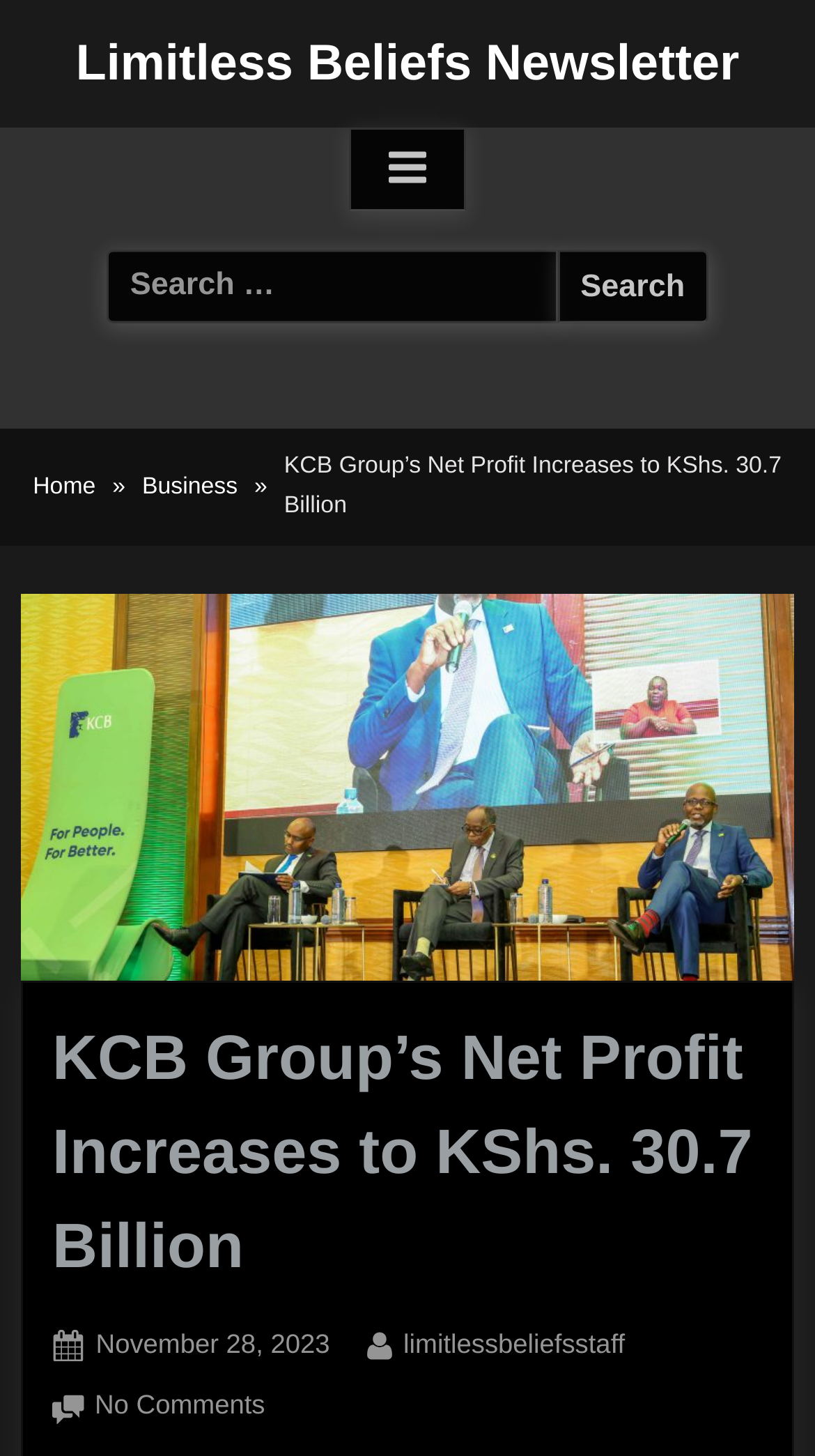Find the bounding box coordinates of the element's region that should be clicked in order to follow the given instruction: "Search for something". The coordinates should consist of four float numbers between 0 and 1, i.e., [left, top, right, bottom].

[0.132, 0.172, 0.685, 0.222]